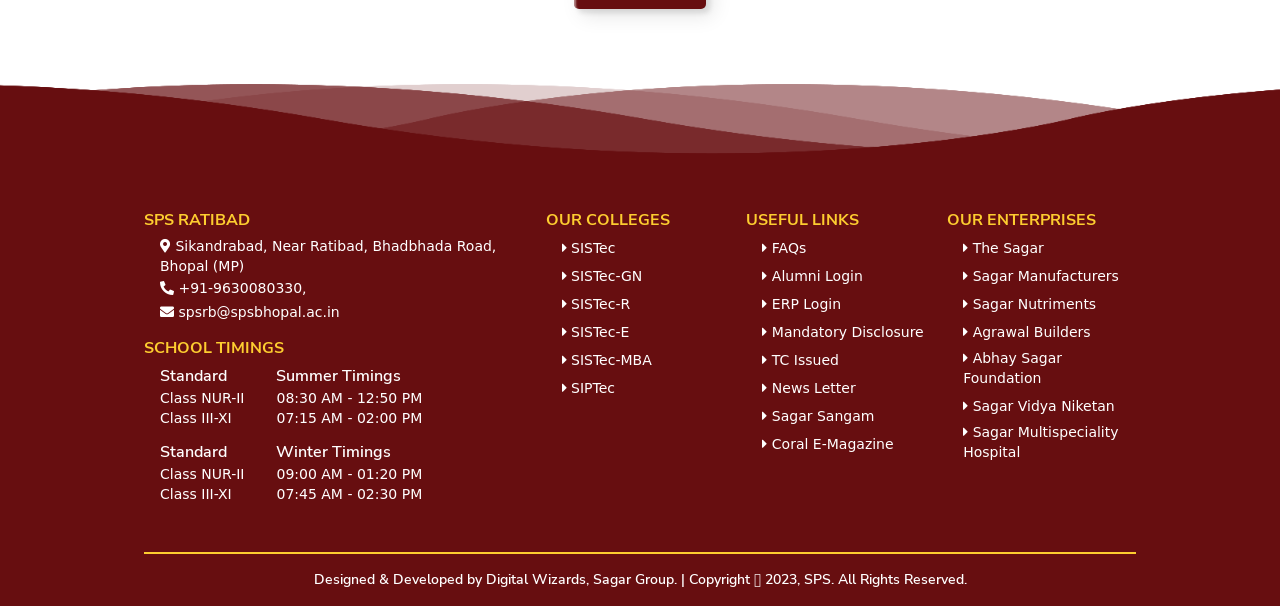Given the description SISTec-R, predict the bounding box coordinates of the UI element. Ensure the coordinates are in the format (top-left x, top-left y, bottom-right x, bottom-right y) and all values are between 0 and 1.

[0.439, 0.484, 0.492, 0.517]